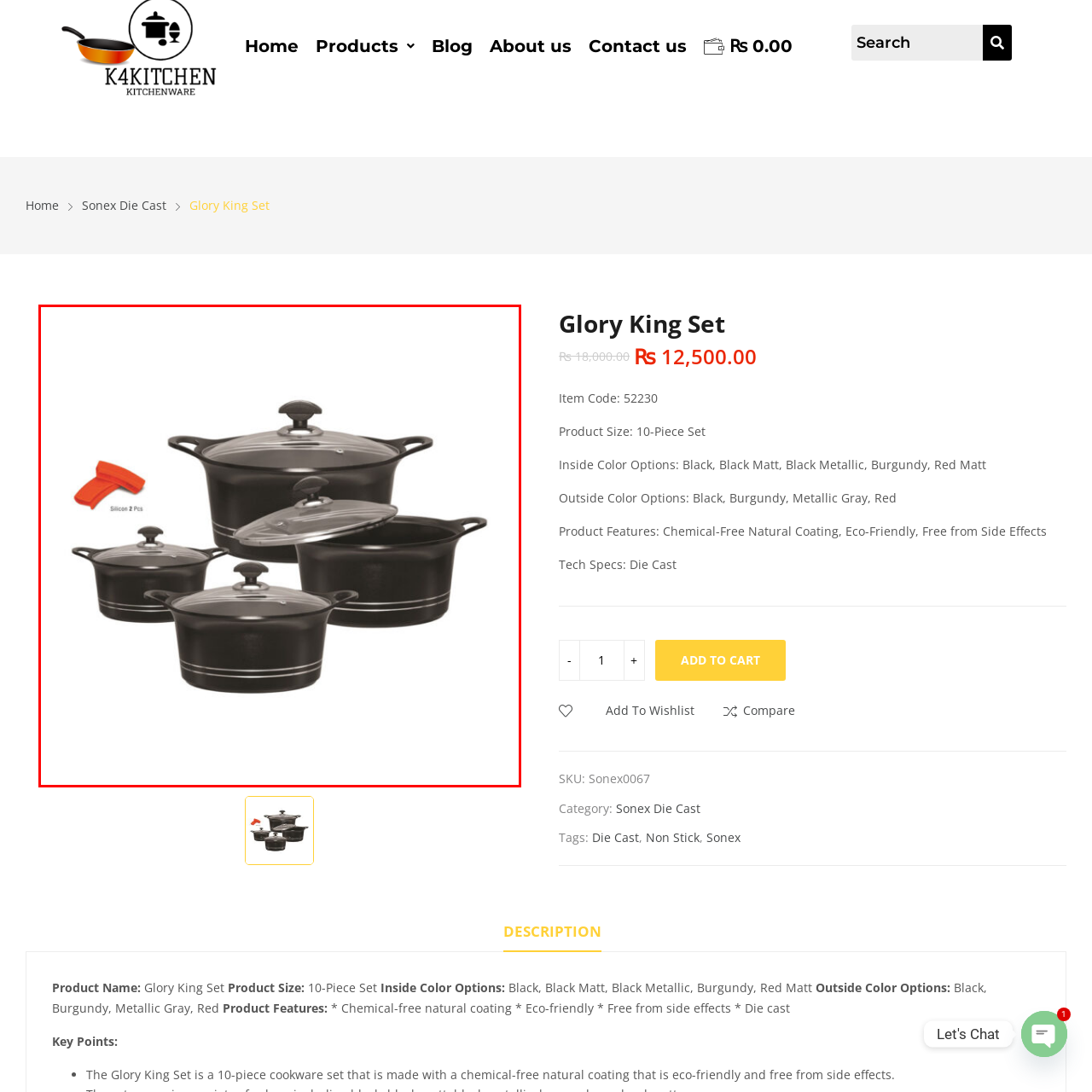Elaborate on the image contained within the red outline, providing as much detail as possible.

The image showcases a sleek and stylish Glory King Set, a 10-piece cookware collection designed for versatility and practicality in the kitchen. This set includes multiple black pots with transparent lids that allow for easy monitoring of cooking progress. Each pot features a sturdy handle for secure handling, and they are intricately designed with a silver stripe for an elegant finish. Accompanying the pots are two red silicone pads, which provide a safe grip and protection when handling hot cookware. This cookware set emphasizes both functionality and aesthetics, making it a perfect addition to any culinary space.